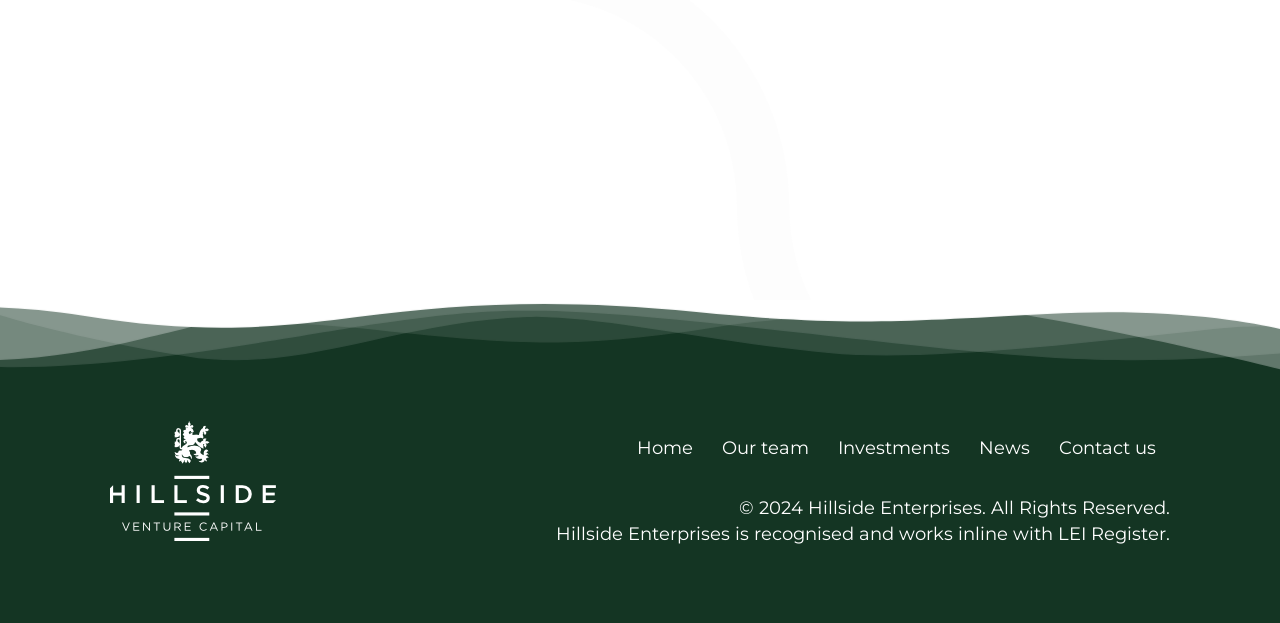What is the last navigation link?
Answer the question with detailed information derived from the image.

The navigation links can be found under the 'Menu' element, and the last link is 'Contact us', which is located at the bottom right of the navigation menu.